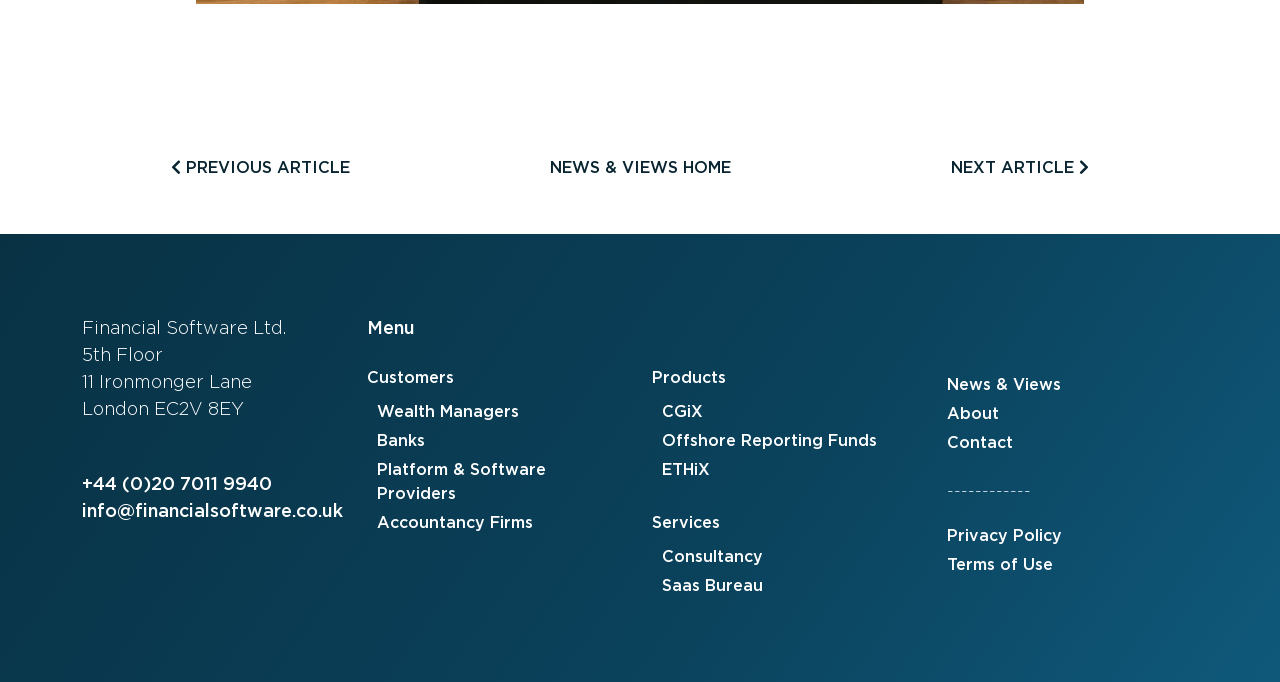What are the services offered?
Please give a detailed answer to the question using the information shown in the image.

I found the services offered by looking at the link elements under the 'Services' static text (element [199]). The links are 'Consultancy' (element [362]) and 'Saas Bureau' (element [363]).